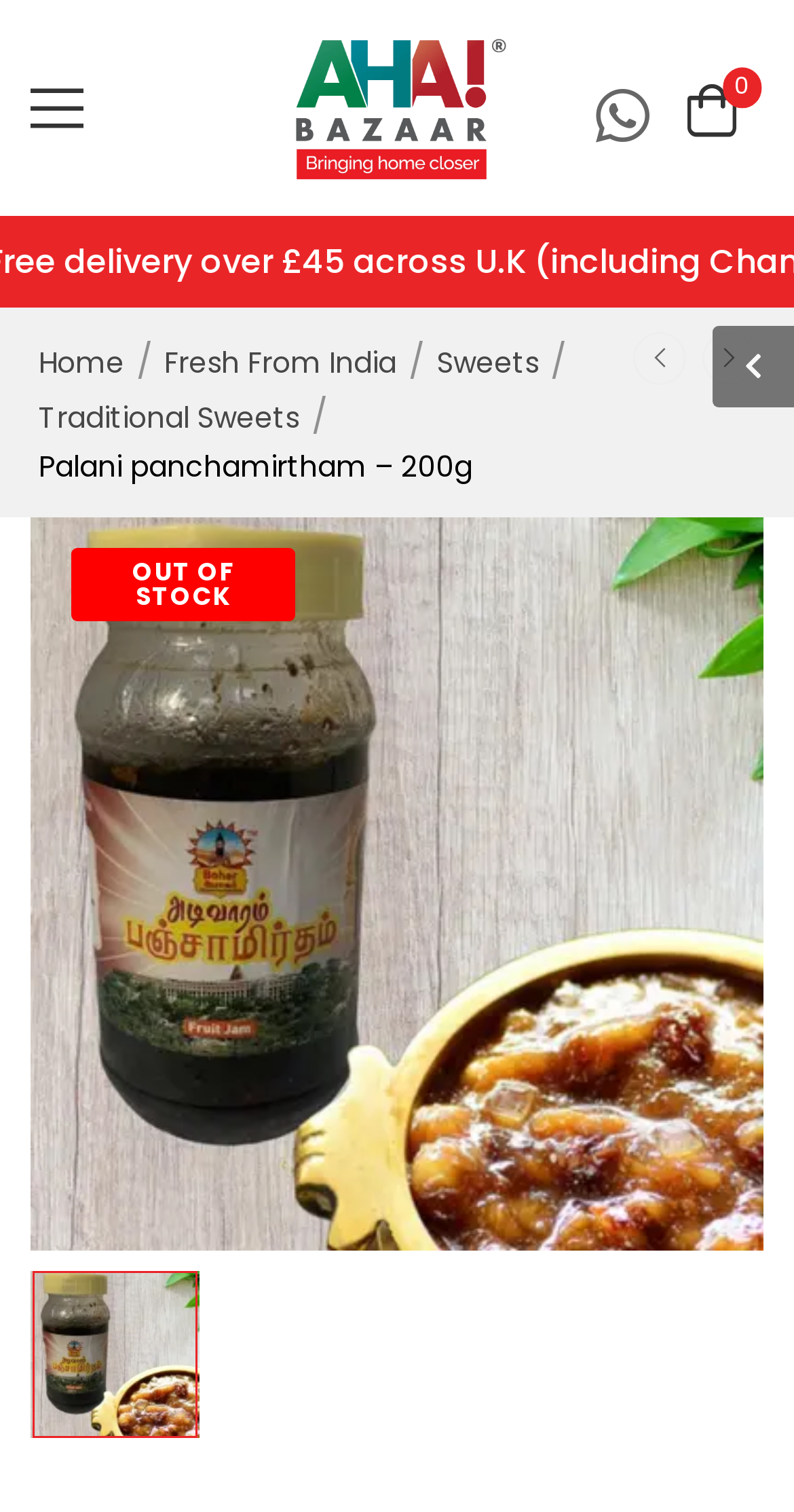Identify the bounding box coordinates necessary to click and complete the given instruction: "Click the Mobile Menu link".

[0.038, 0.054, 0.105, 0.089]